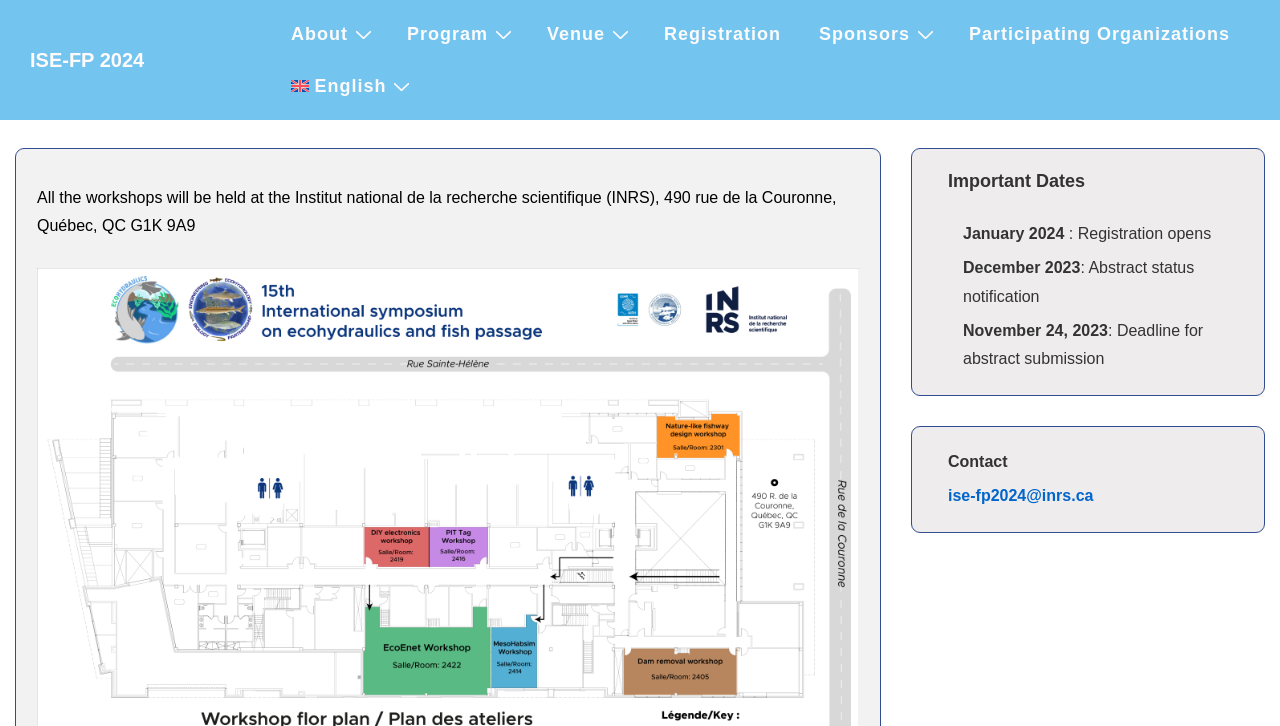Provide the bounding box coordinates of the HTML element described by the text: "ISE-FP 2024". The coordinates should be in the format [left, top, right, bottom] with values between 0 and 1.

[0.023, 0.067, 0.113, 0.098]